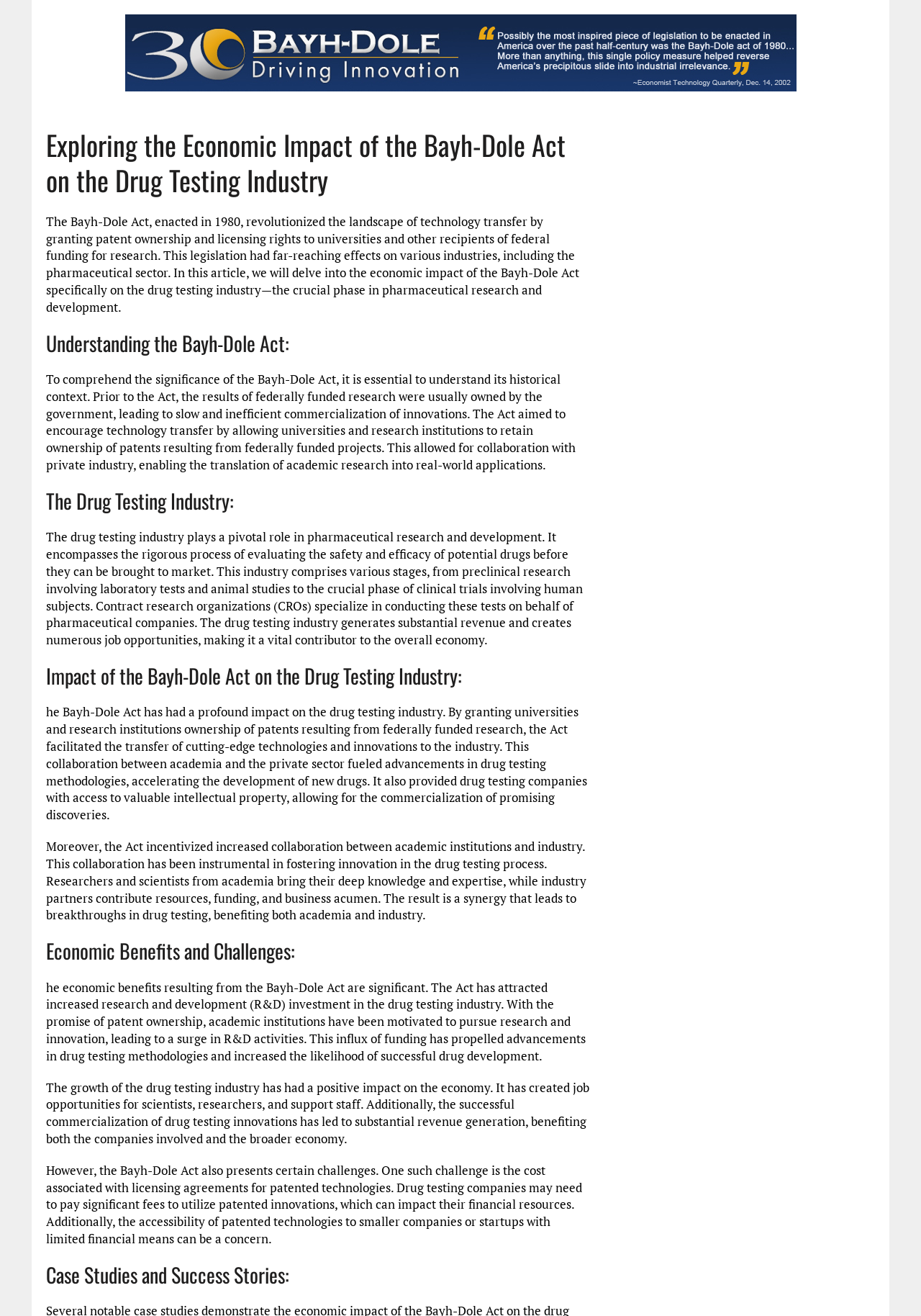Explain the webpage's layout and main content in detail.

The webpage is about exploring the economic impact of the Bayh-Dole Act on the drug testing industry. At the top, there is a link and an image, both labeled "Bayh-Dole", positioned side by side, taking up almost the entire width of the page. Below them, there is a header that spans about two-thirds of the page width, with the title "Exploring the Economic Impact of the Bayh-Dole Act on the Drug Testing Industry".

The main content of the page is divided into several sections, each with a heading. The first section, "Understanding the Bayh-Dole Act:", provides historical context and explains the purpose of the Act. The text is positioned below the header, spanning about three-quarters of the page width.

The next section, "The Drug Testing Industry:", describes the role of the drug testing industry in pharmaceutical research and development. This section is positioned below the previous one, with the heading taking up about two-thirds of the page width.

The following section, "Impact of the Bayh-Dole Act on the Drug Testing Industry:", discusses how the Act has affected the drug testing industry. This section is positioned below the previous one, with the heading taking up about two-thirds of the page width.

The subsequent sections, "Economic Benefits and Challenges:" and "Case Studies and Success Stories:", are positioned below each other, with their headings taking up about two-thirds of the page width. These sections discuss the economic benefits and challenges resulting from the Bayh-Dole Act, as well as provide case studies and success stories.

Throughout the page, there are seven headings and nine blocks of static text, which provide detailed information about the Bayh-Dole Act and its impact on the drug testing industry.